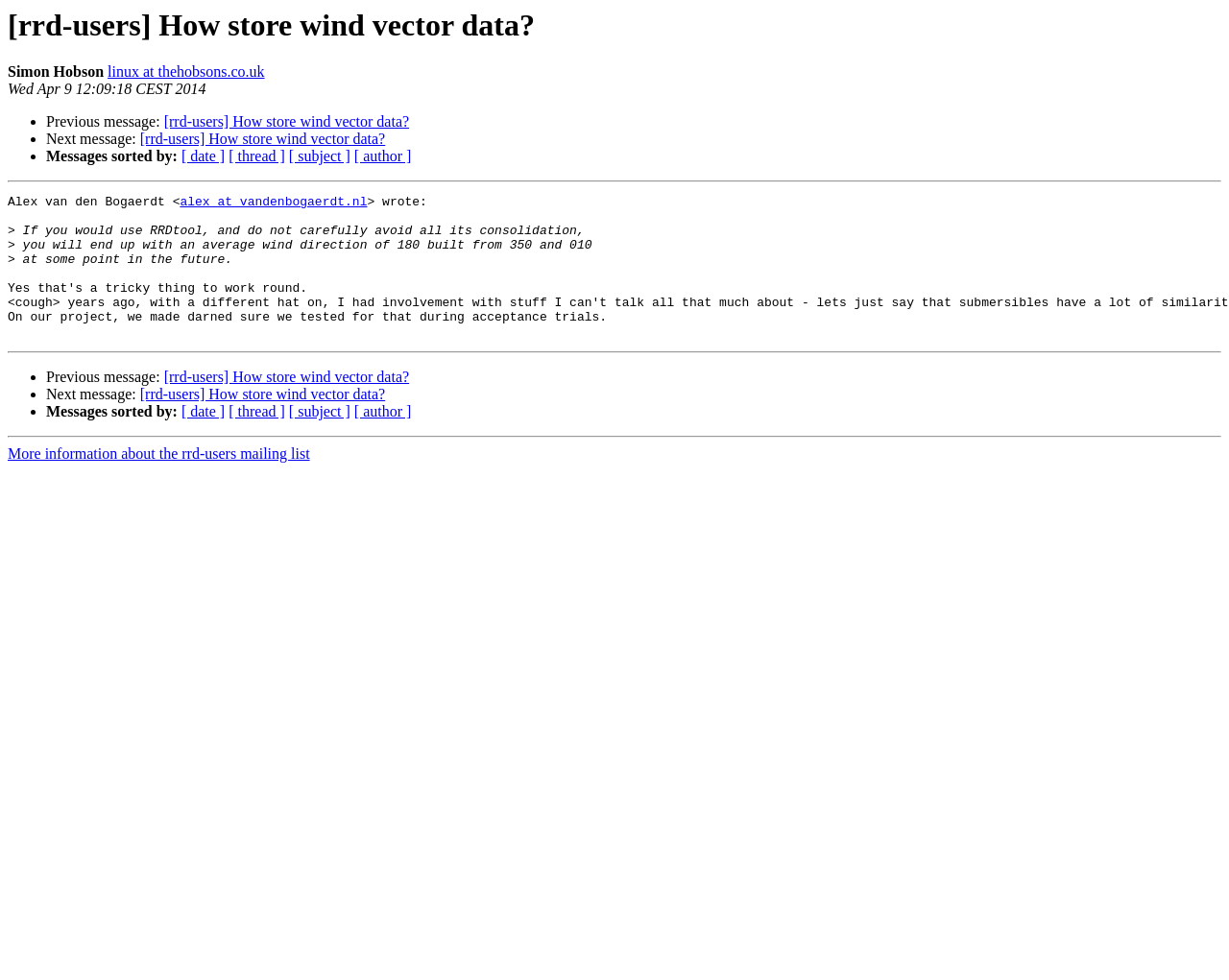Using the webpage screenshot and the element description title="ALERGENAI_PUSRYÄIÅ²_MENIU..BREAKFAST_ME", determine the bounding box coordinates. Specify the coordinates in the format (top-left x, top-left y, bottom-right x, bottom-right y) with values ranging from 0 to 1.

None